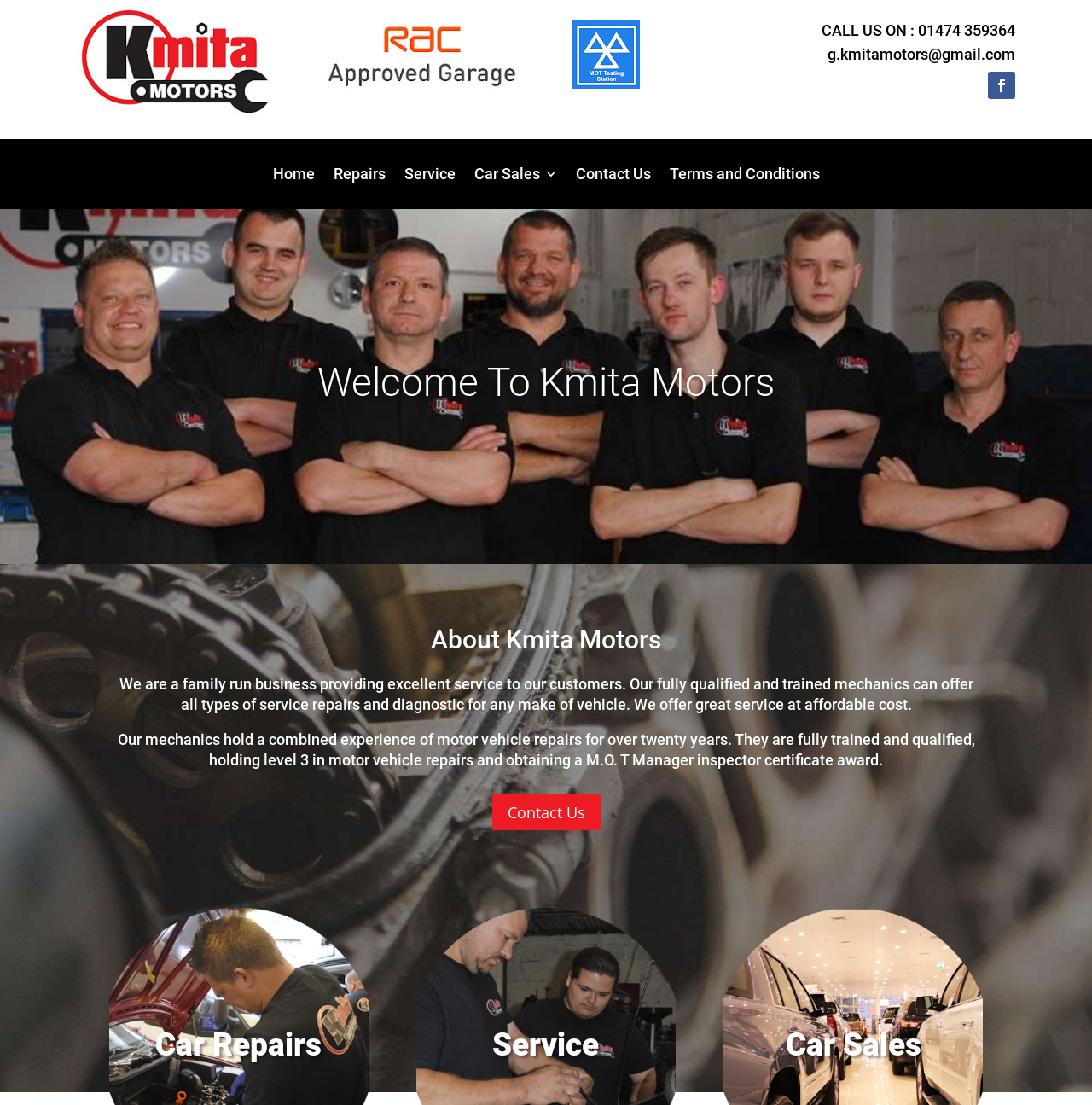Respond to the question below with a single word or phrase: What is the phone number to call?

01474 359364